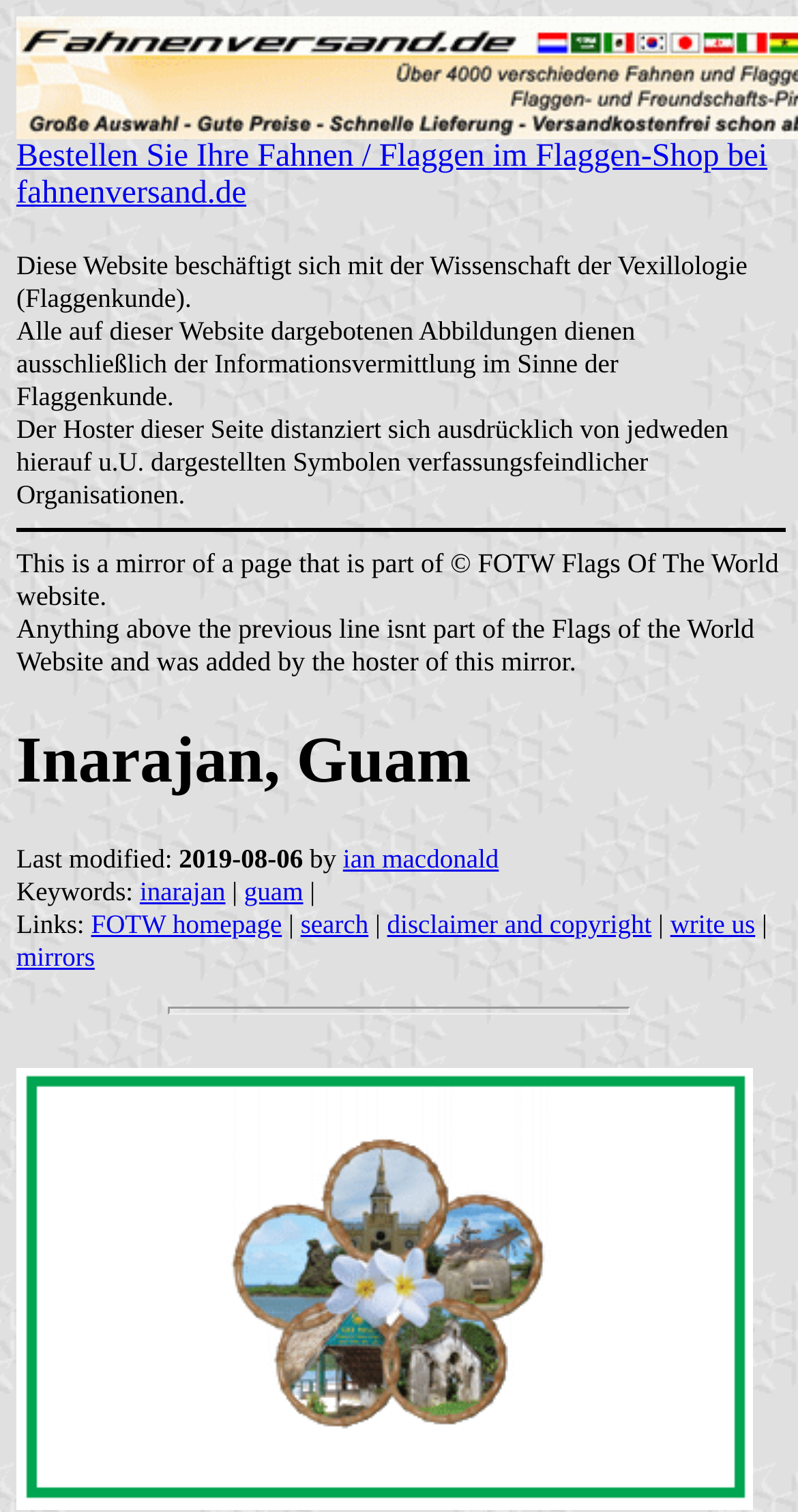What is the purpose of the images on this webpage?
Please provide a single word or phrase based on the screenshot.

Informationsvermittlung